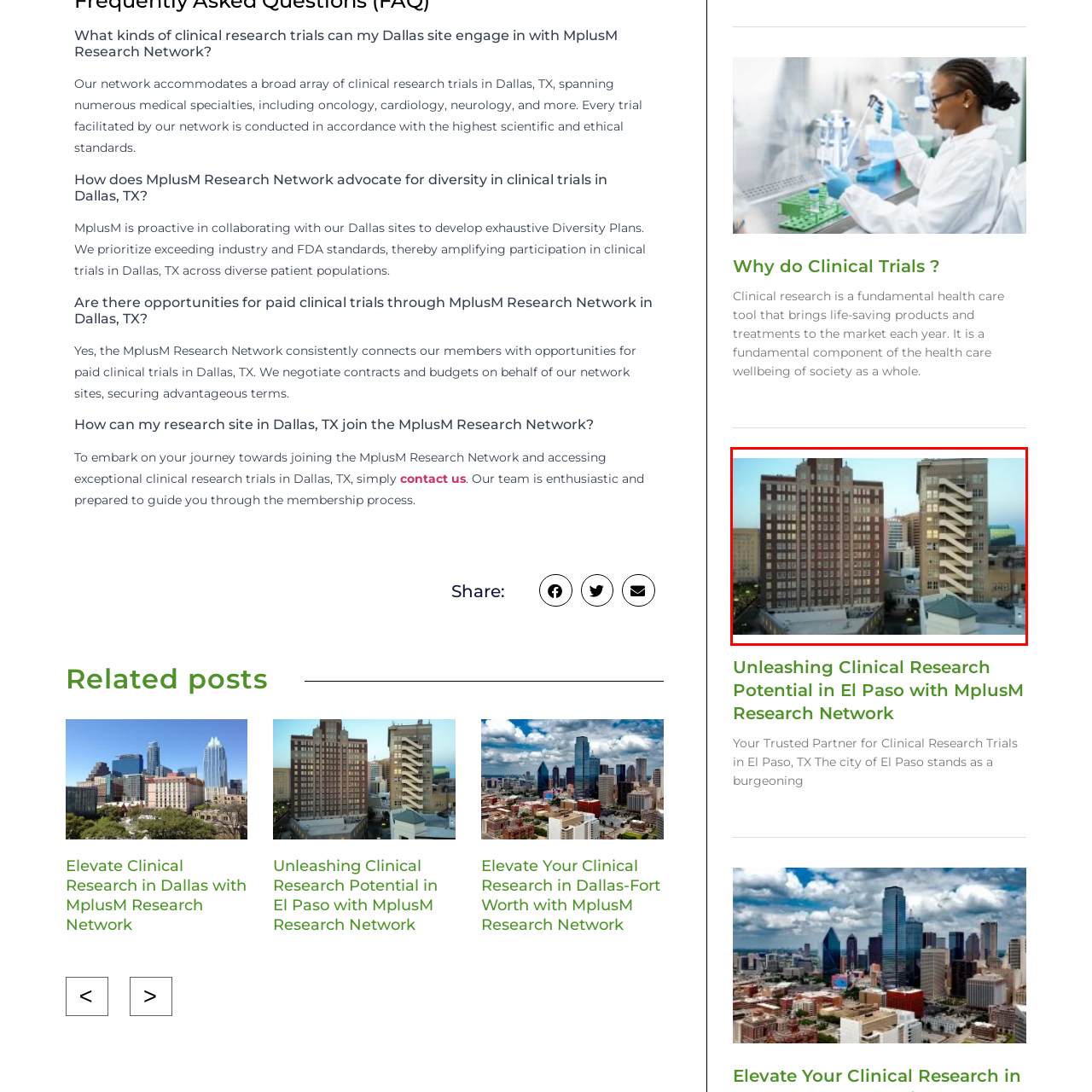View the part of the image marked by the red boundary and provide a one-word or short phrase answer to this question: 
What is emphasized in the city's expanding opportunities?

Healthcare sector